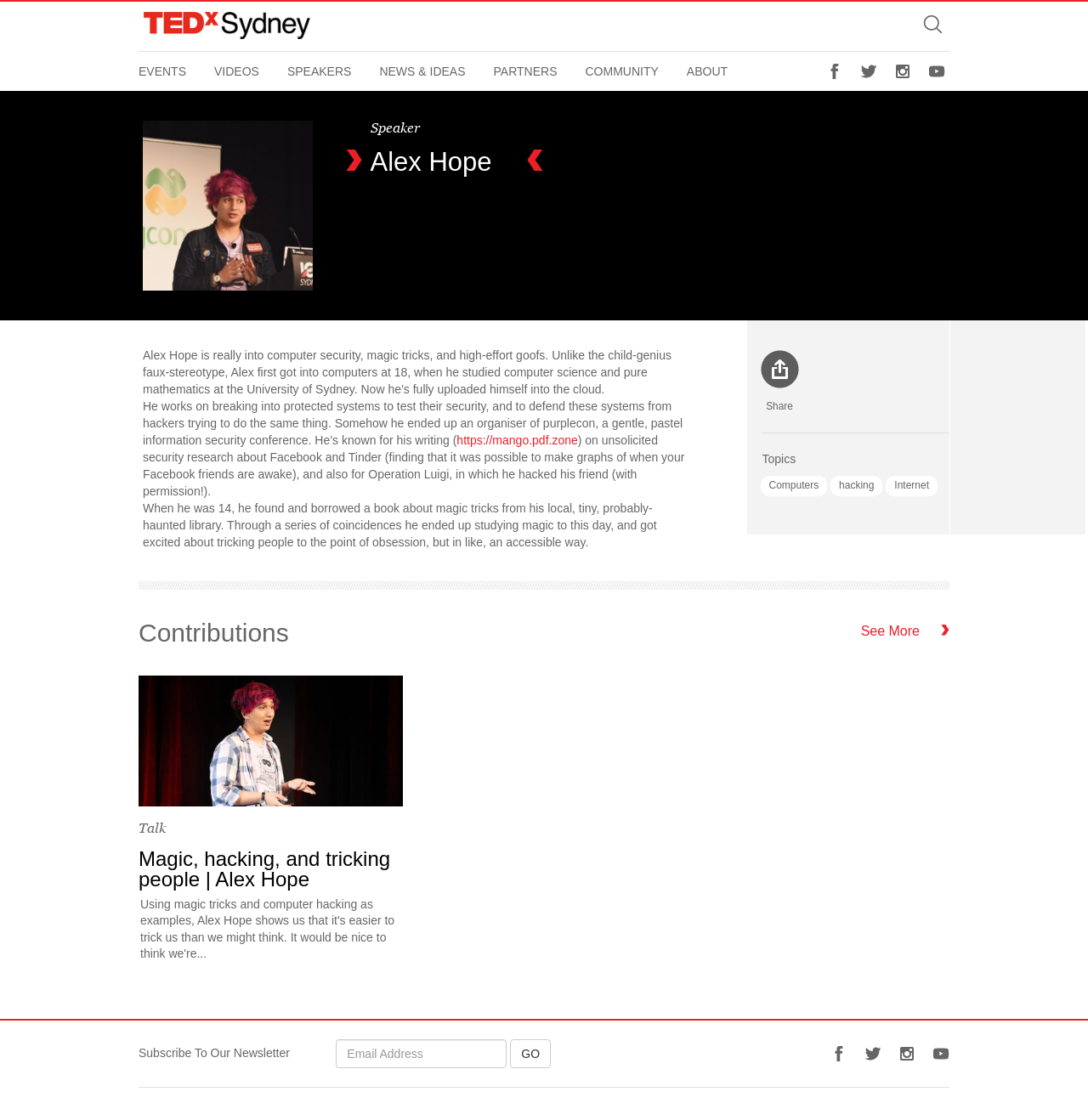What is the purpose of the textbox at the bottom of the page?
Look at the webpage screenshot and answer the question with a detailed explanation.

The textbox at the bottom of the page is accompanied by a label 'Subscribe To Our Newsletter' and a button 'GO', which indicates that the purpose of the textbox is to allow users to subscribe to a newsletter.